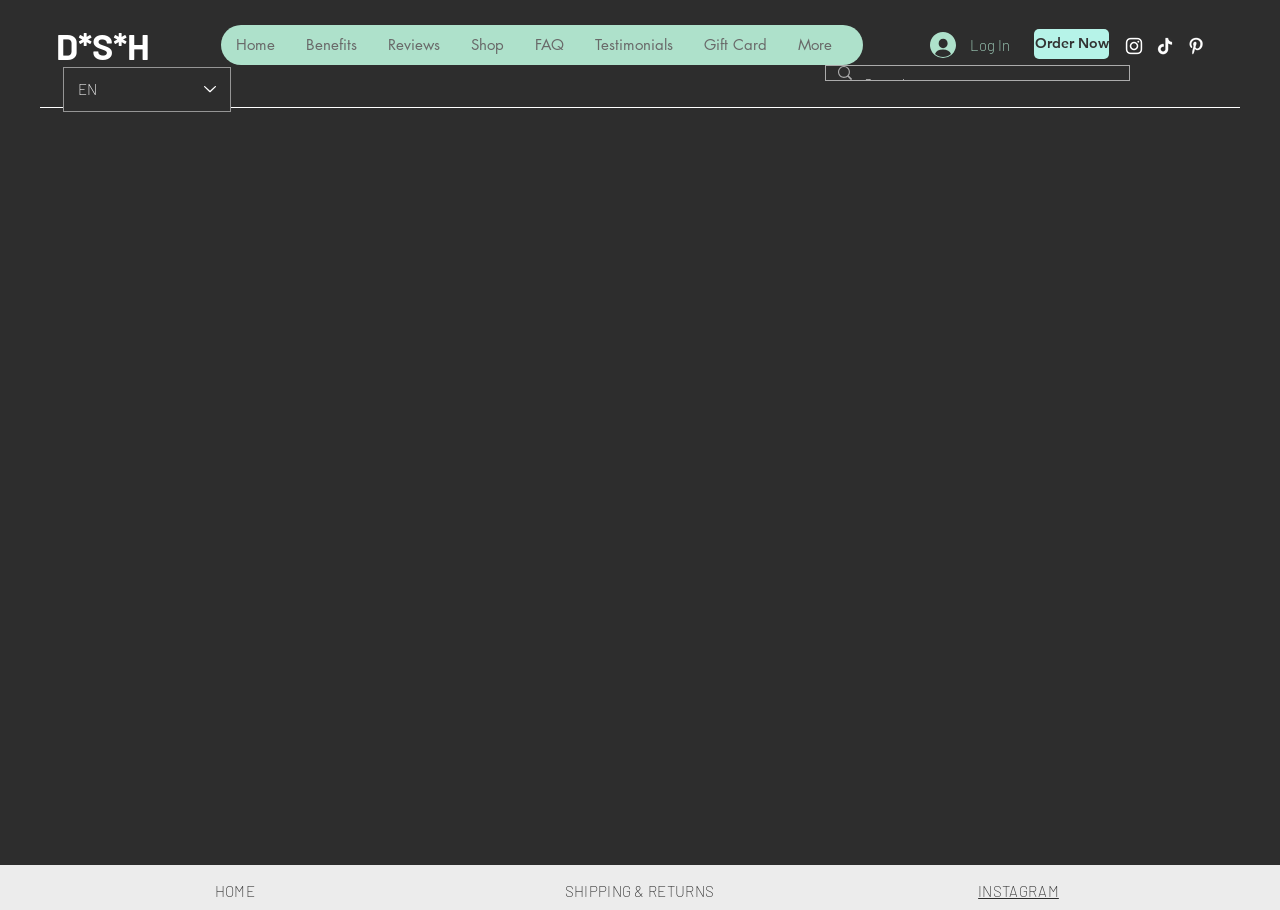Specify the bounding box coordinates of the element's region that should be clicked to achieve the following instruction: "Search for a product". The bounding box coordinates consist of four float numbers between 0 and 1, in the format [left, top, right, bottom].

[0.645, 0.073, 0.882, 0.088]